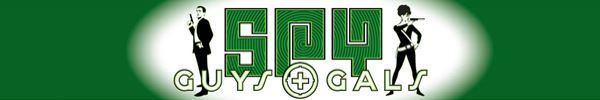Given the content of the image, can you provide a detailed answer to the question?
What is integrated into the letter 'P'?

According to the caption, a psychedelic spiral is integrated into the letter 'P' of the title 'SPY', conveying a sense of intrigue and adventure.